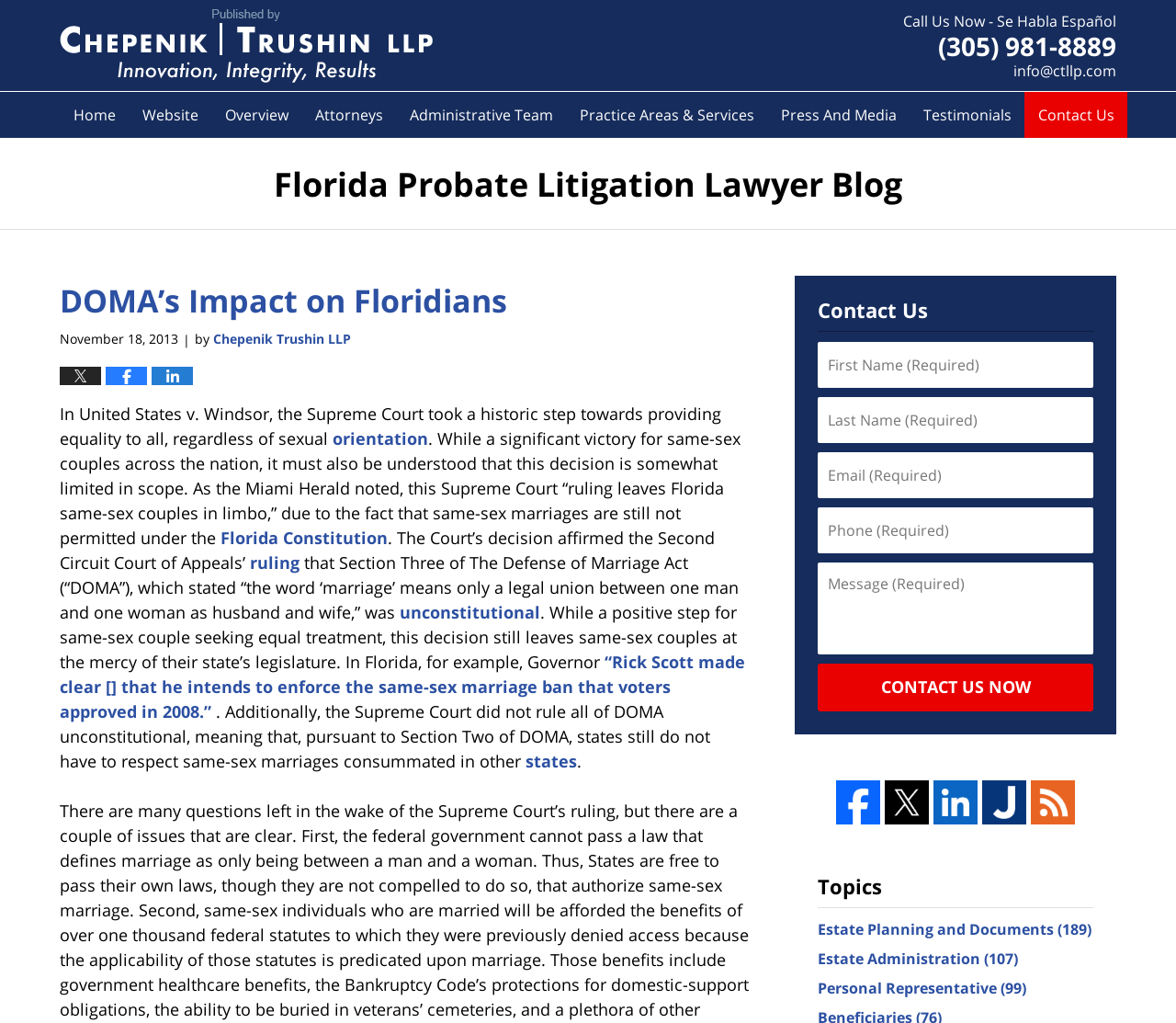Please extract the webpage's main title and generate its text content.

DOMA’s Impact on Floridians